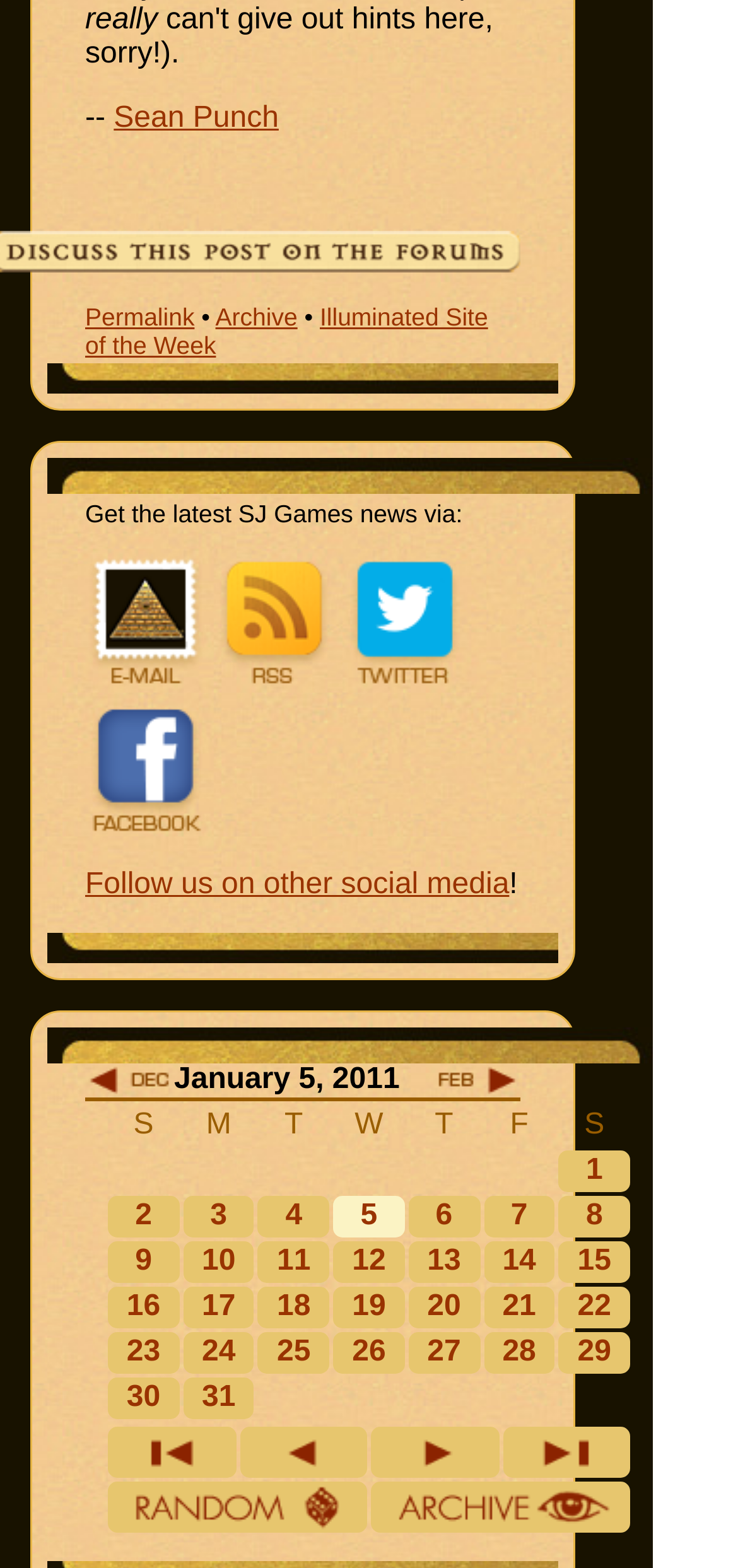Identify the bounding box coordinates of the HTML element based on this description: "title="Today's Illuminator"".

[0.729, 0.923, 0.806, 0.943]